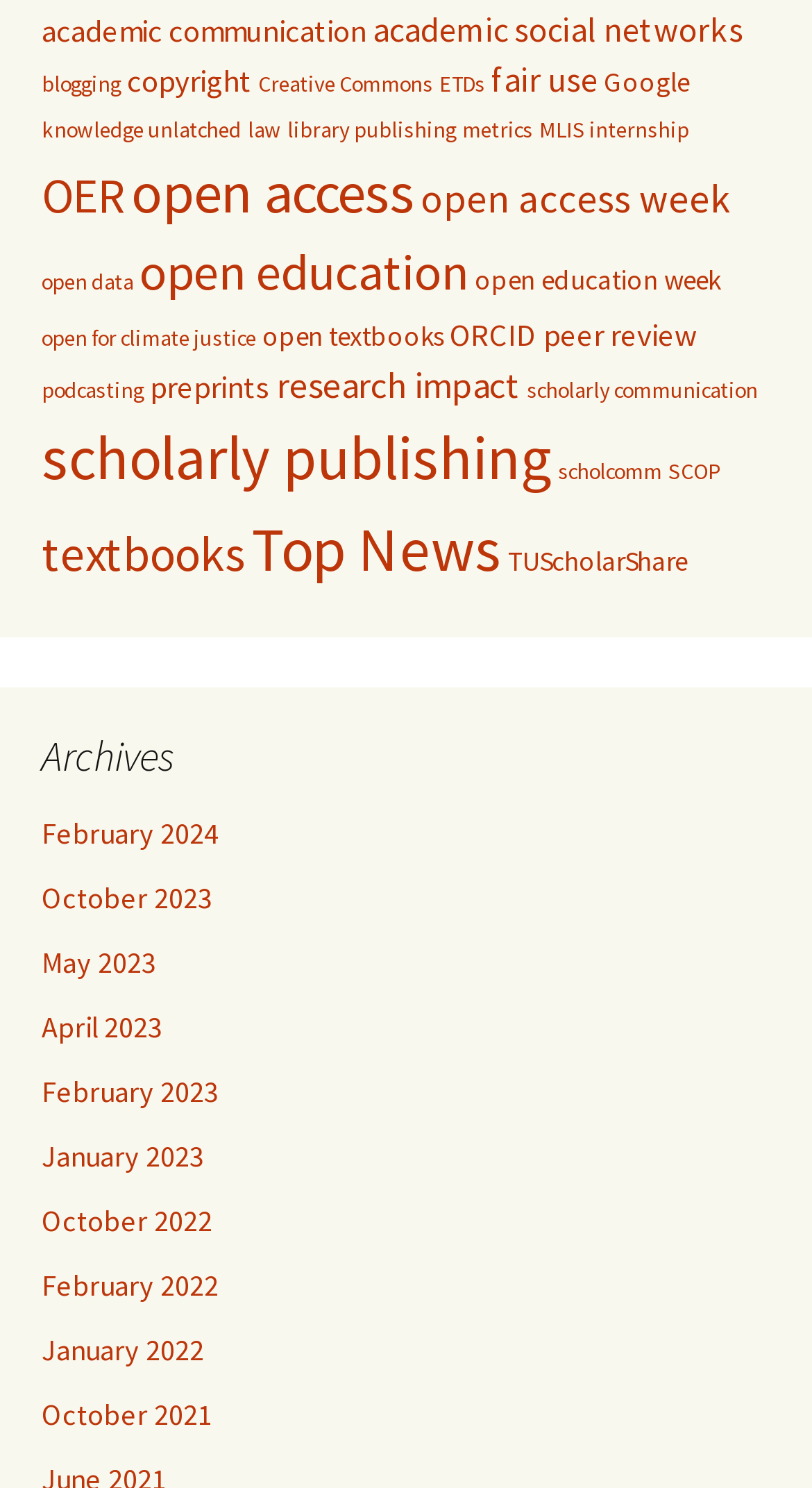Provide a brief response to the question using a single word or phrase: 
What is the most popular topic?

open access